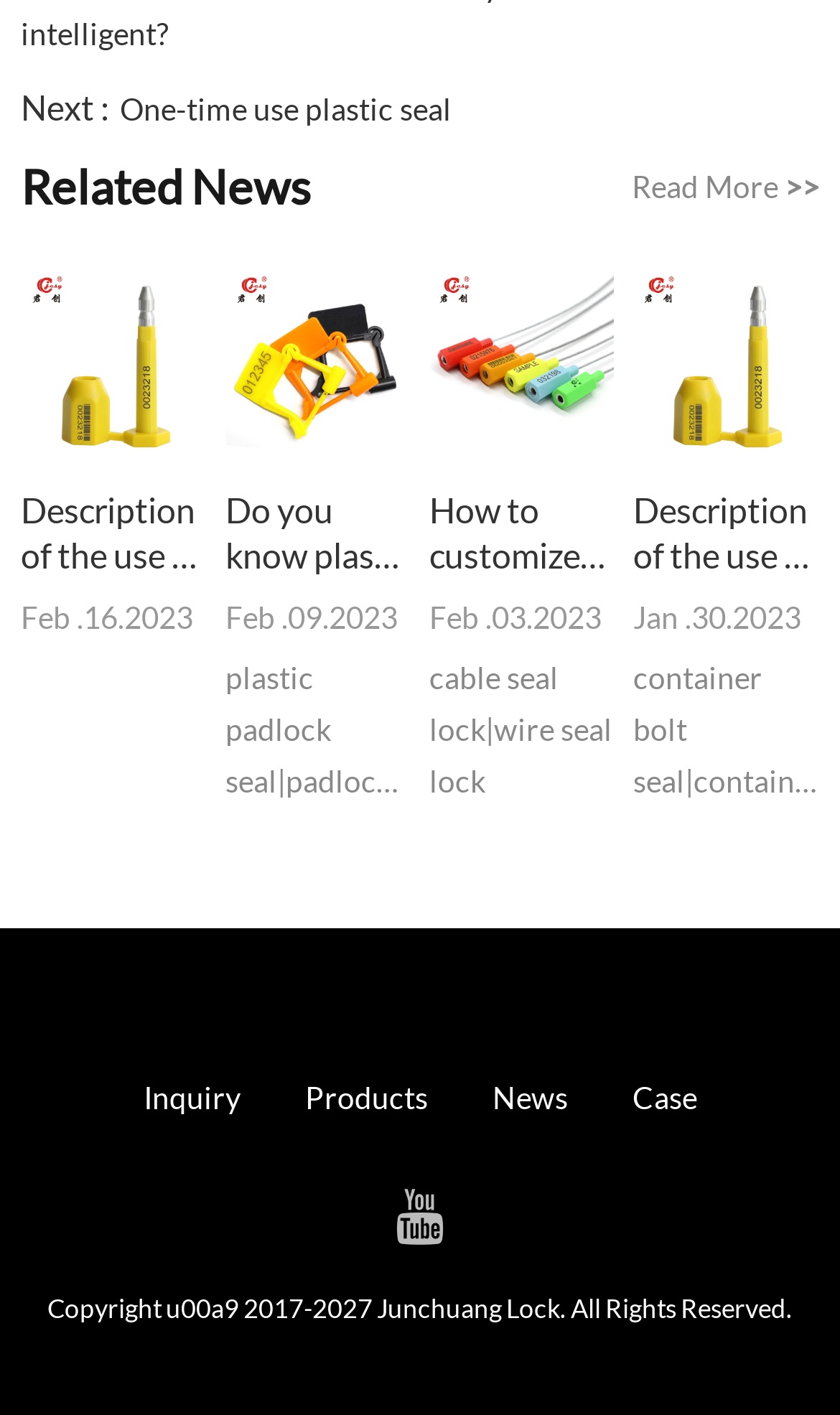Please identify the bounding box coordinates of the element that needs to be clicked to execute the following command: "Click on the 'One-time use plastic seal' link". Provide the bounding box using four float numbers between 0 and 1, formatted as [left, top, right, bottom].

[0.143, 0.064, 0.538, 0.09]